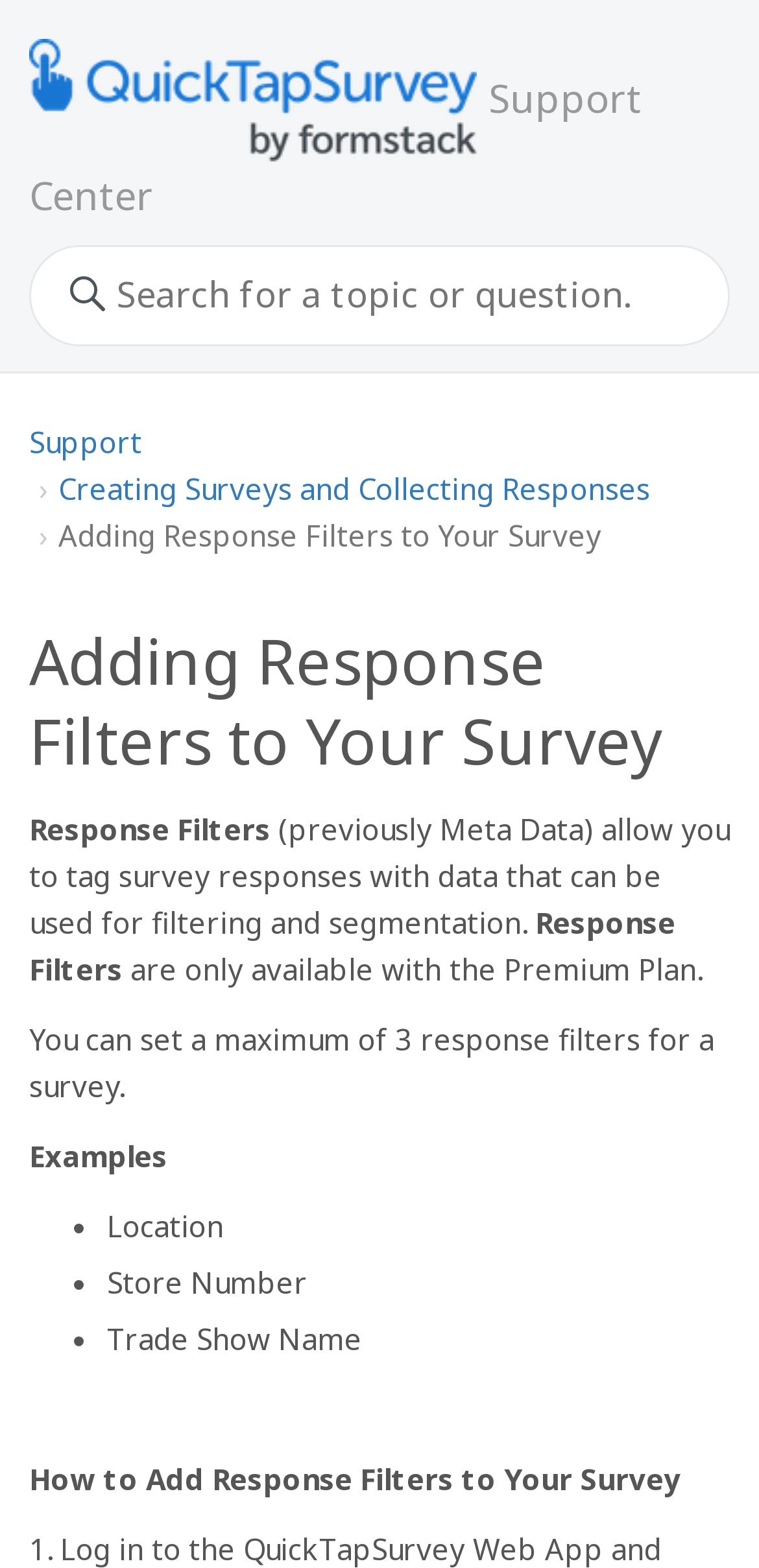What is an example of a response filter?
Carefully examine the image and provide a detailed answer to the question.

The webpage provides examples of response filters, including Location, Store Number, and Trade Show Name, which suggests that users can use these types of filters to categorize their survey responses.